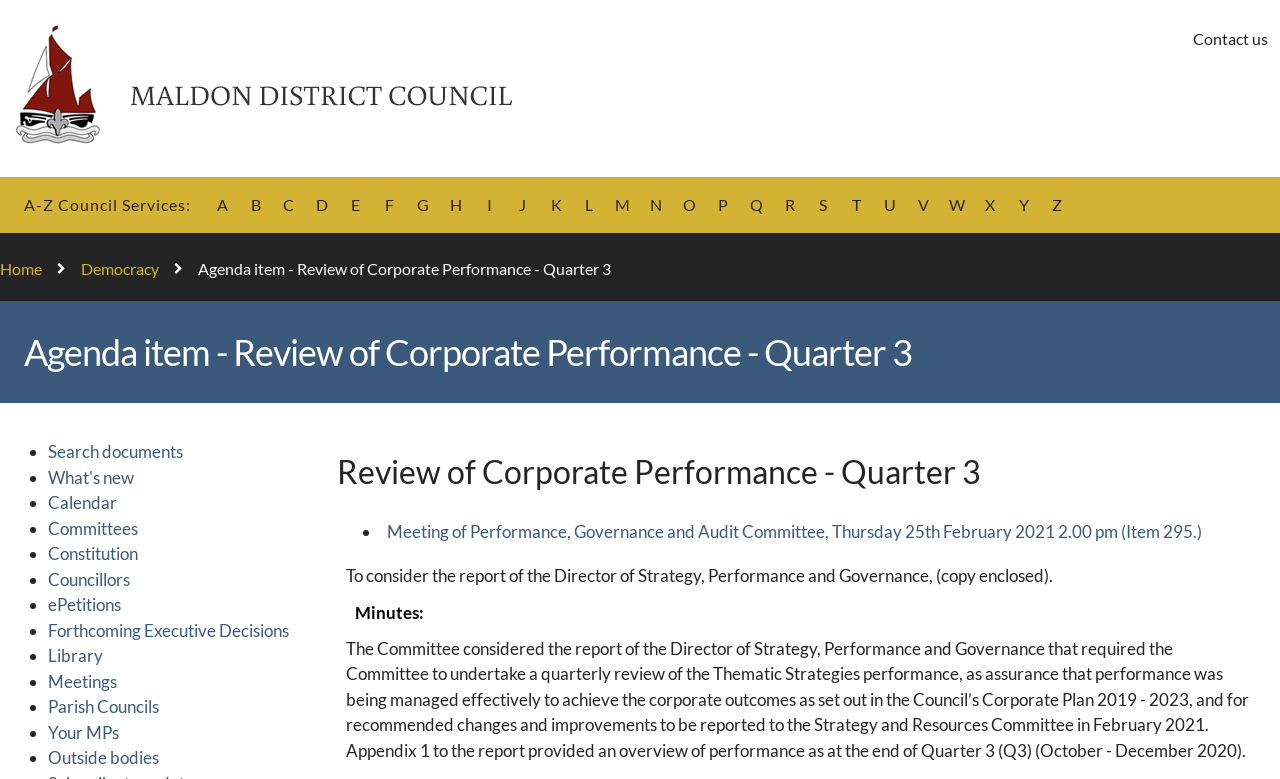How many links are there in the A-Z Council Services section?
Refer to the image and provide a one-word or short phrase answer.

26